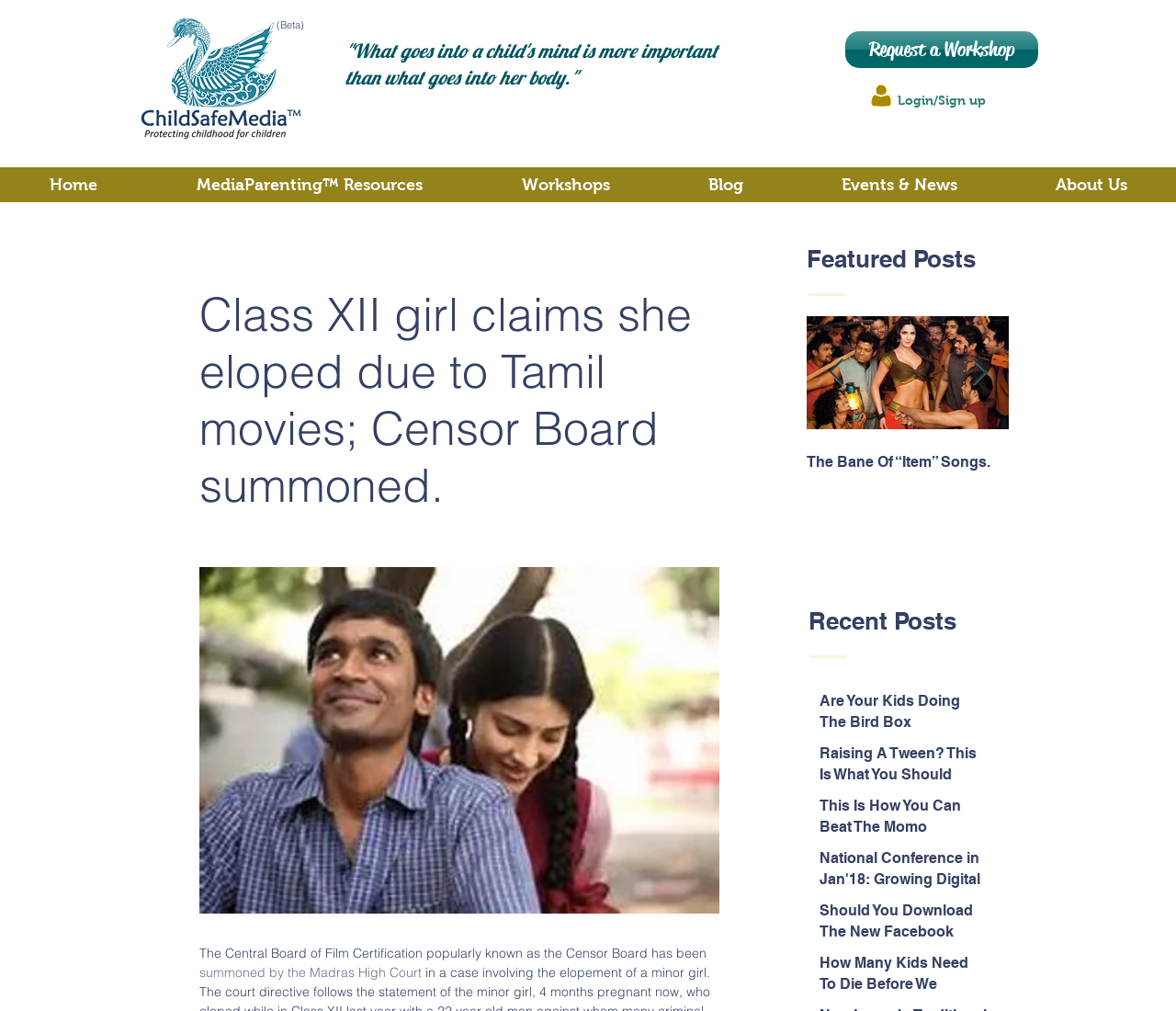Please provide a brief answer to the following inquiry using a single word or phrase:
What are the social media platforms listed in the 'Social Bar' section?

Facebook, Twitter, Google+, YouTube, Pinterest, Instagram